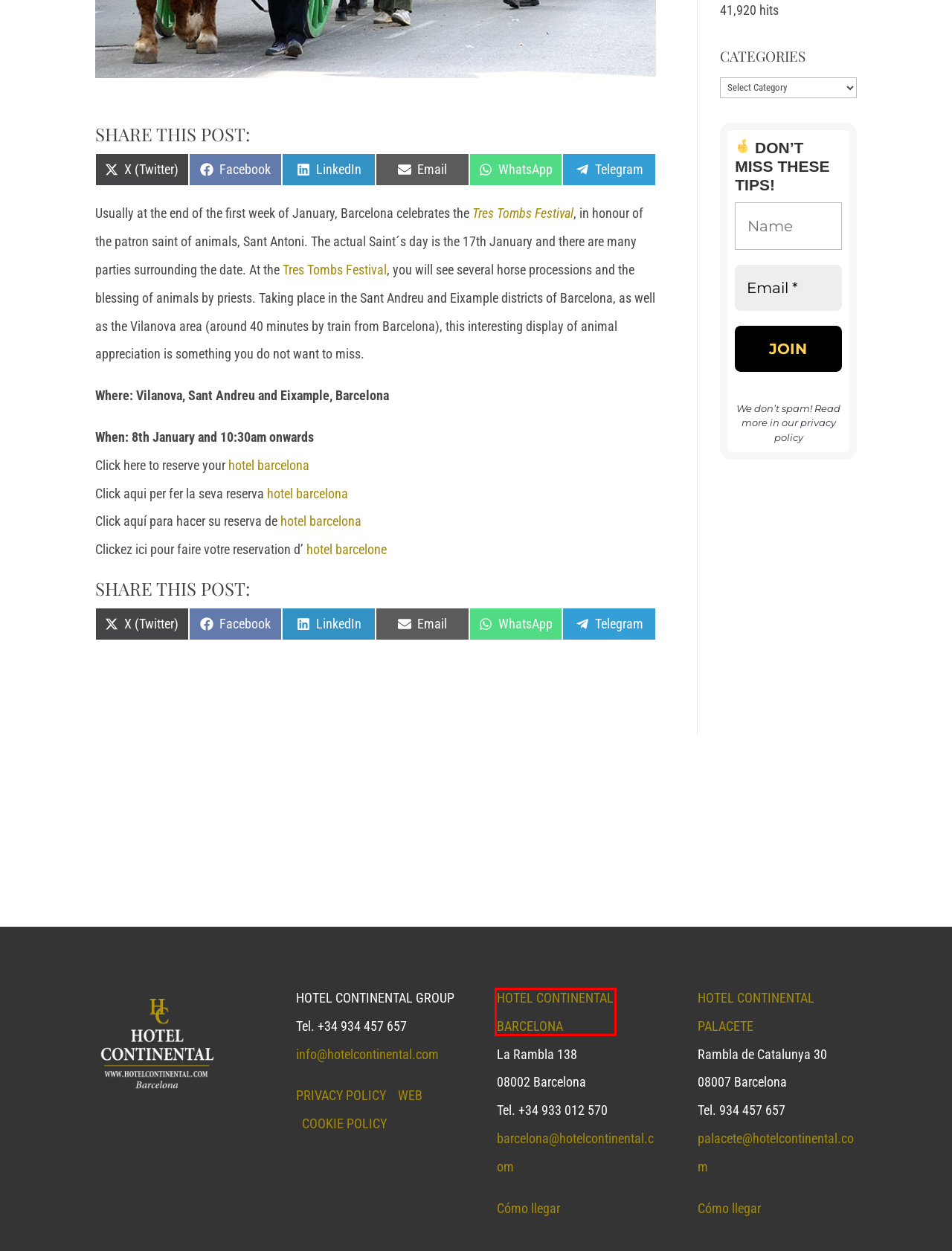Look at the screenshot of a webpage where a red rectangle bounding box is present. Choose the webpage description that best describes the new webpage after clicking the element inside the red bounding box. Here are the candidates:
A. Landmark hotel in Barcelona | Hotel Continental Palacete
B. Hotel Continental | Privacy Policy
C. All-inclusive hotel in Las Ramblas | Hotel Continental Barcelona
D. All inclusive hotels in Barcelona | Hotel Continental
E. Promociones y ofertas de hotel centro Barcelona | Hotel Continental
F. Familia Hotelera - Hotel Continental Barcelona
G. Cookie Policy | Continental Hotels Group site
H. Hotel Continental, Author at Hotel Continental Barcelona

C